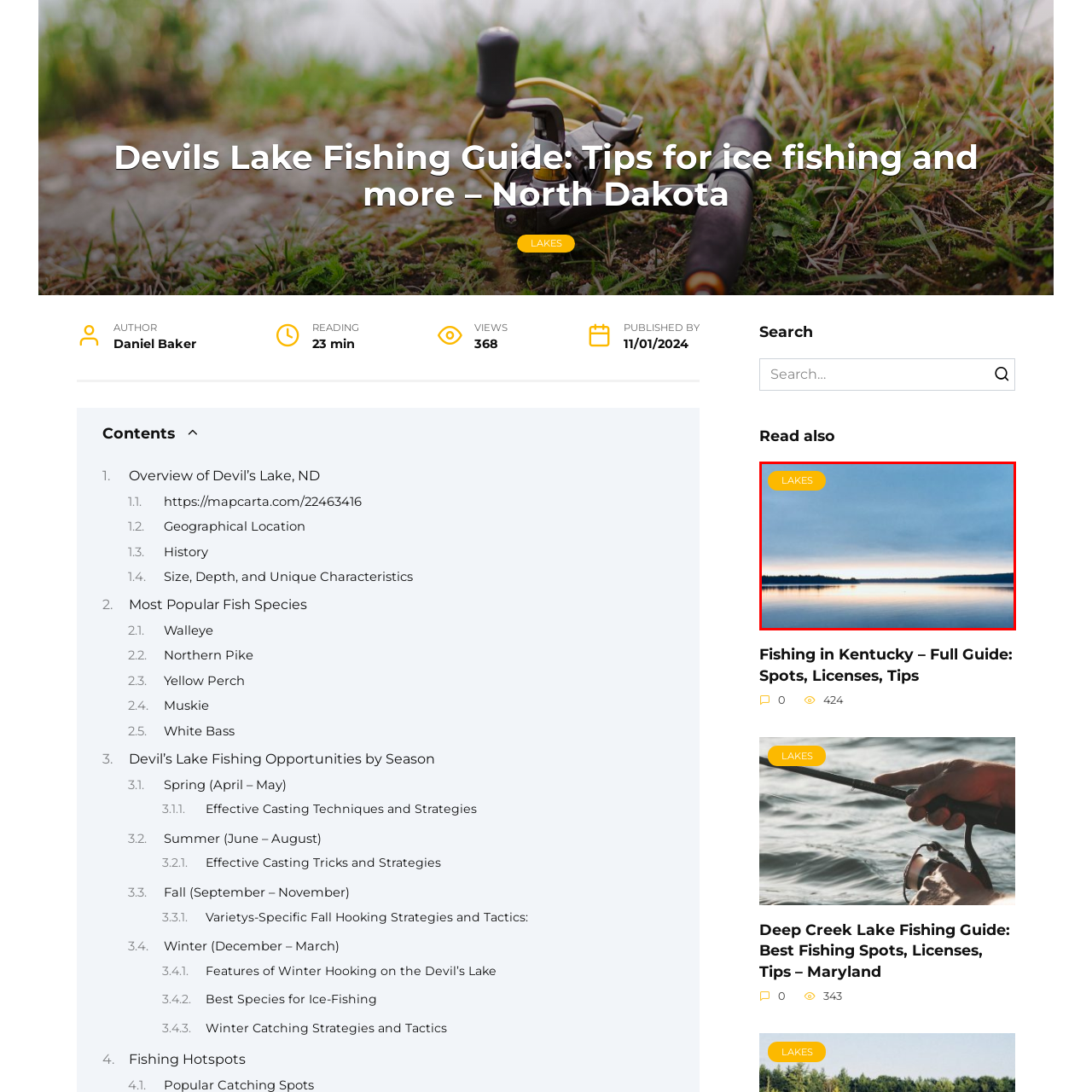Please examine the image within the red bounding box and provide an answer to the following question using a single word or phrase:
What is the atmosphere of the lakeside scene?

Peaceful